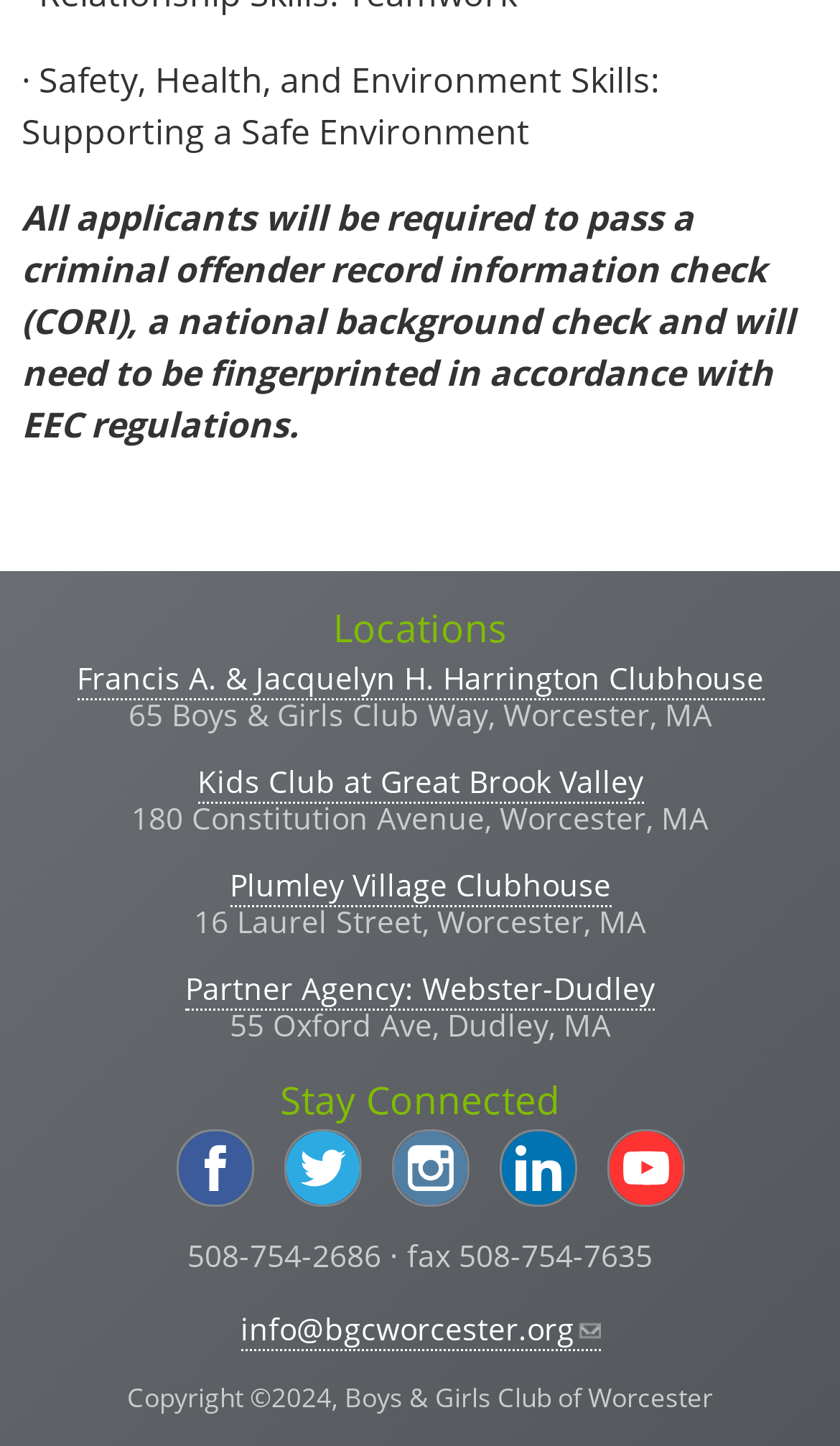What year is the copyright for?
Please answer the question with as much detail as possible using the screenshot.

I found the answer by looking at the static text at the very bottom of the page, which mentions 'Copyright ©2024, Boys & Girls Club of Worcester'.